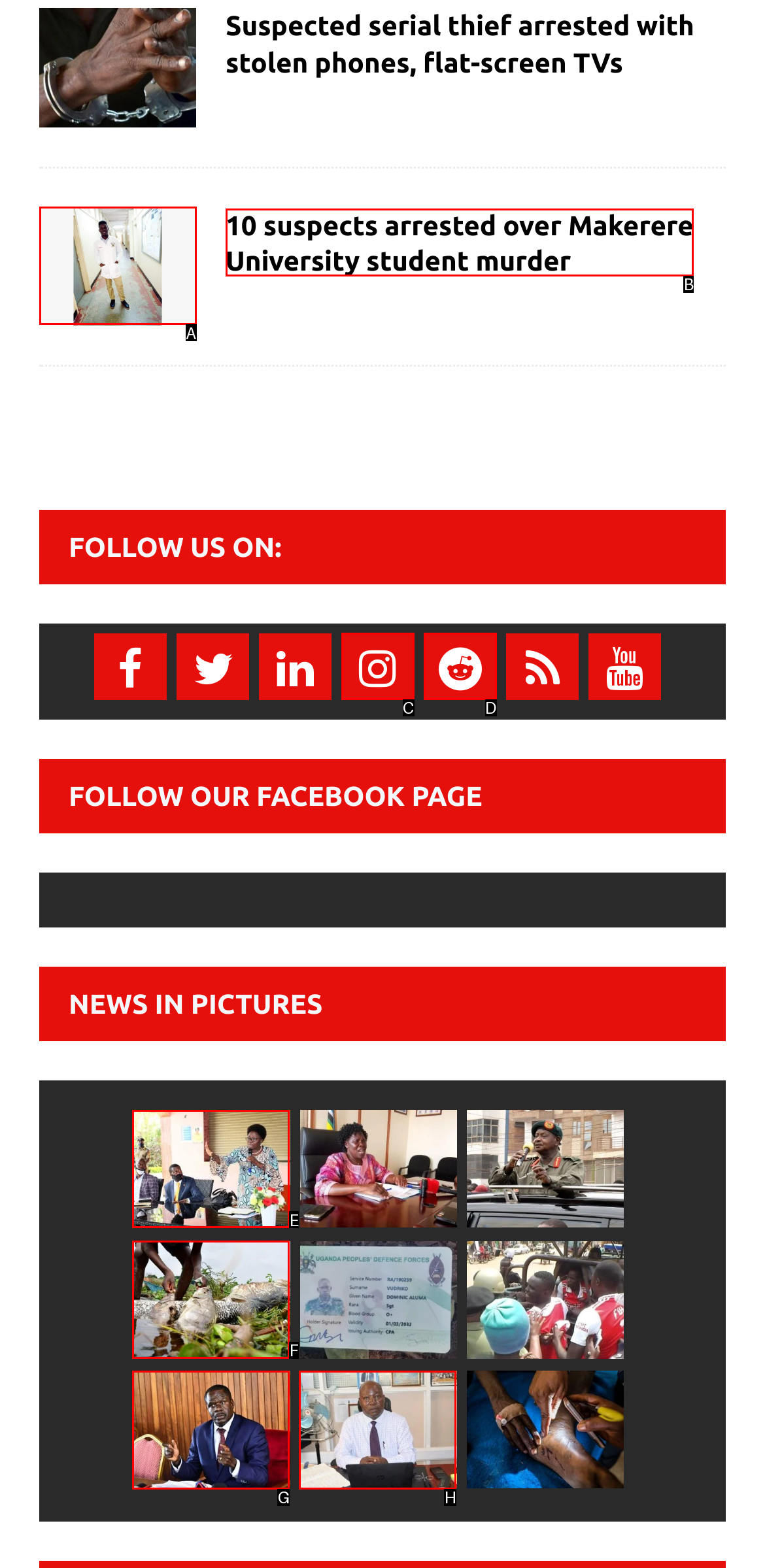Identify which HTML element matches the description: Reddit. Answer with the correct option's letter.

D